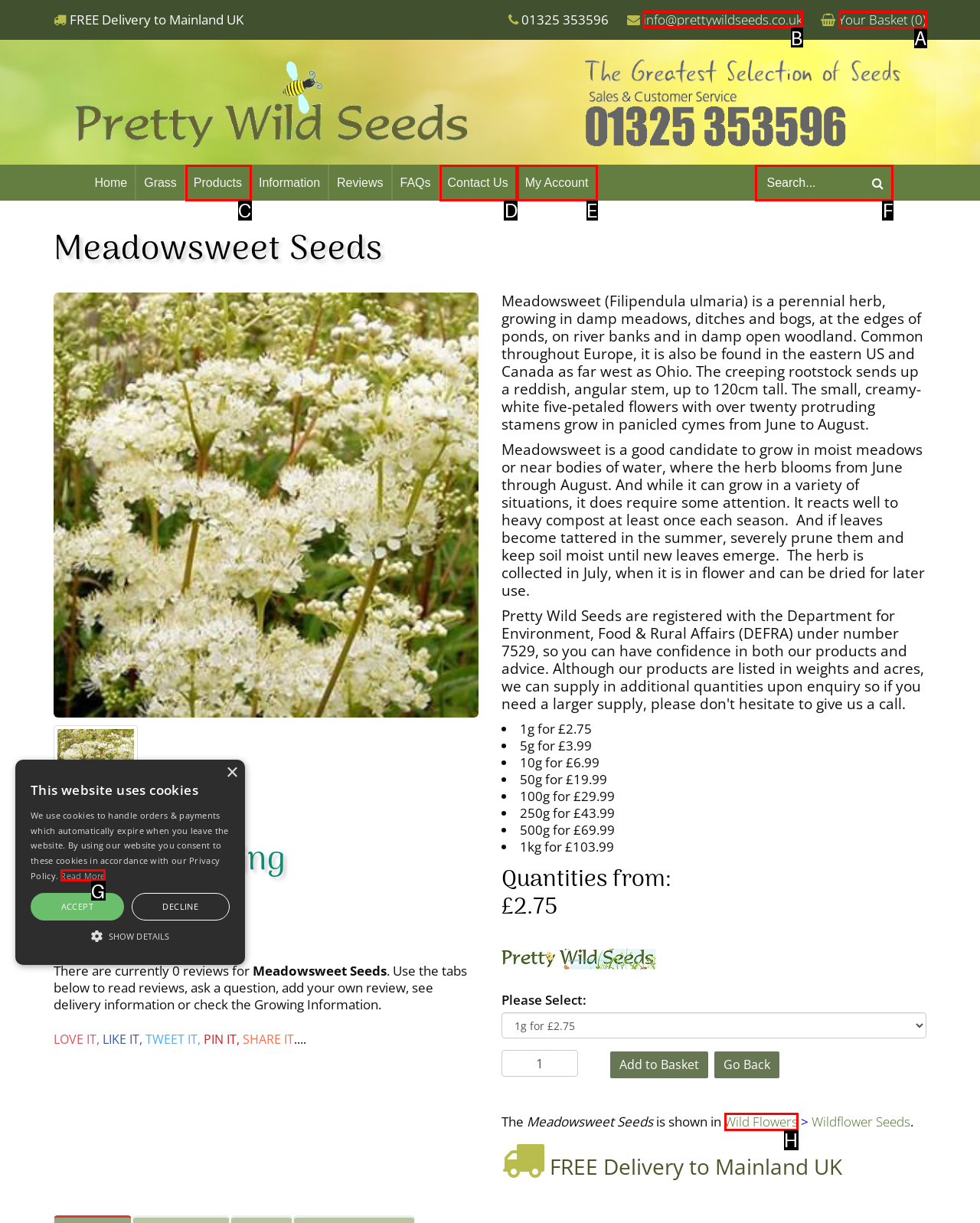Identify the correct option to click in order to accomplish the task: Read the full article at Dayton Daily News Provide your answer with the letter of the selected choice.

None